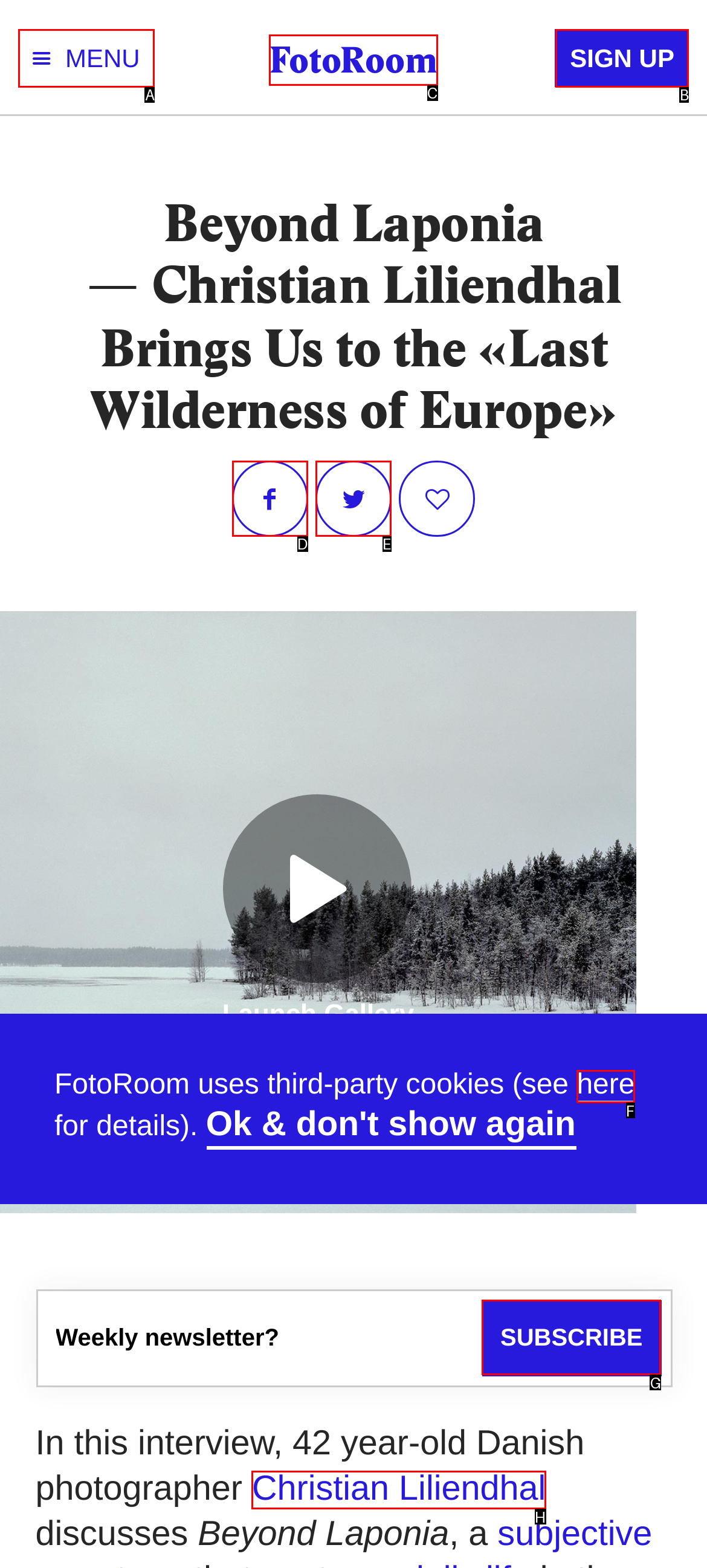Select the correct HTML element to complete the following task: Subscribe to the newsletter
Provide the letter of the choice directly from the given options.

G